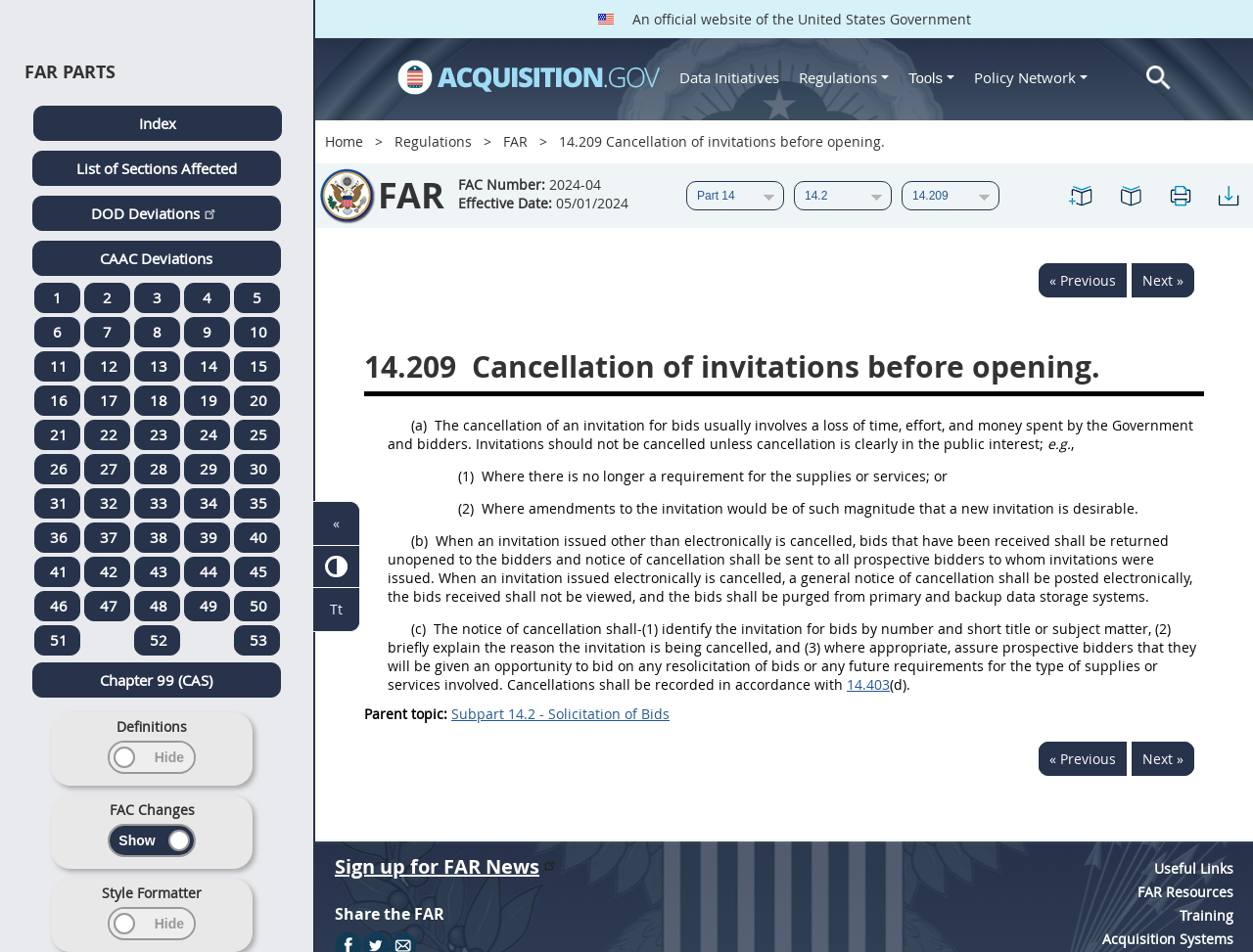Identify the bounding box coordinates of the specific part of the webpage to click to complete this instruction: "Select an option from the 'FAR Part' menu".

[0.548, 0.19, 0.626, 0.221]